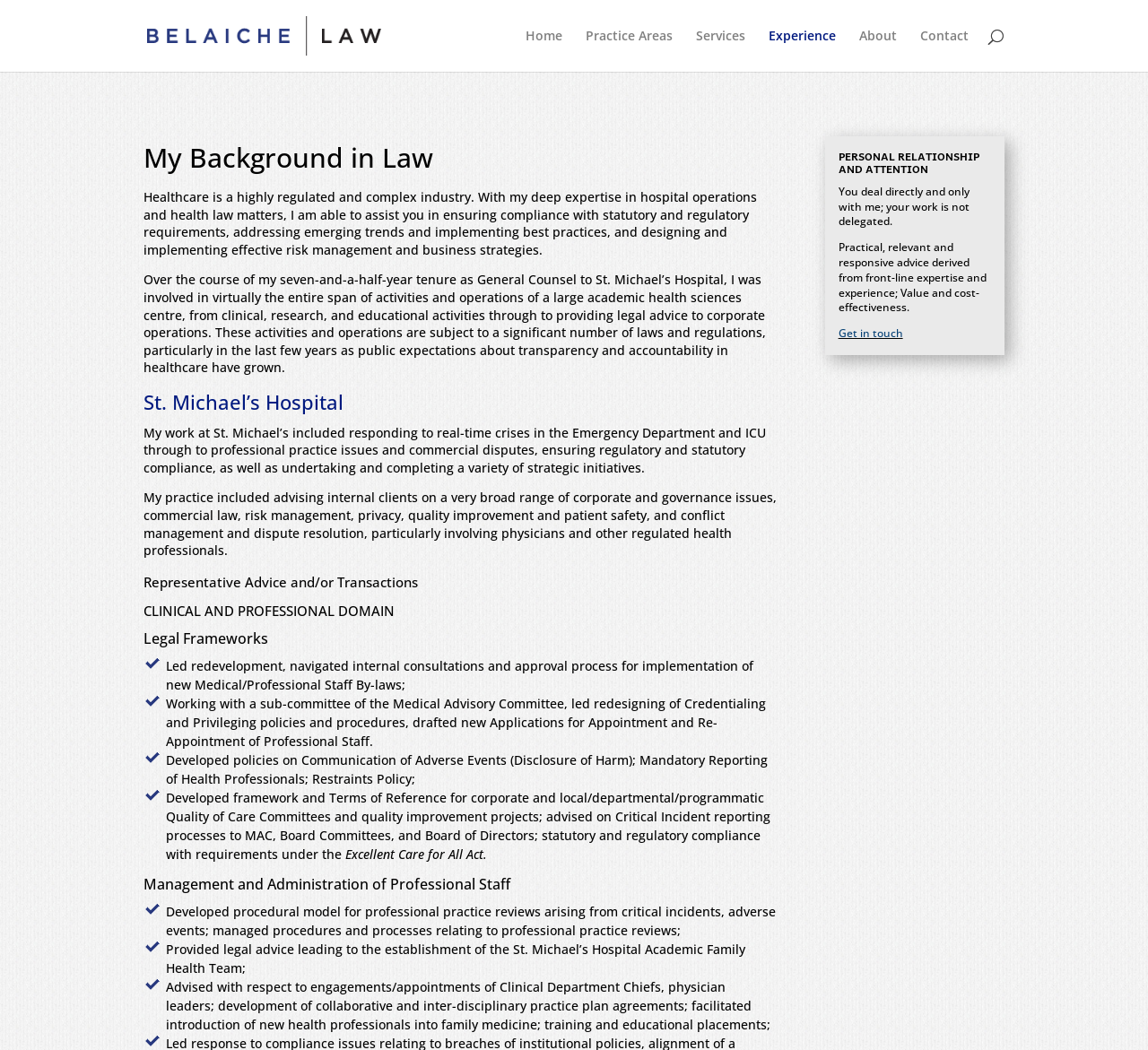Kindly respond to the following question with a single word or a brief phrase: 
What is the name of the law firm?

Belaiche Law